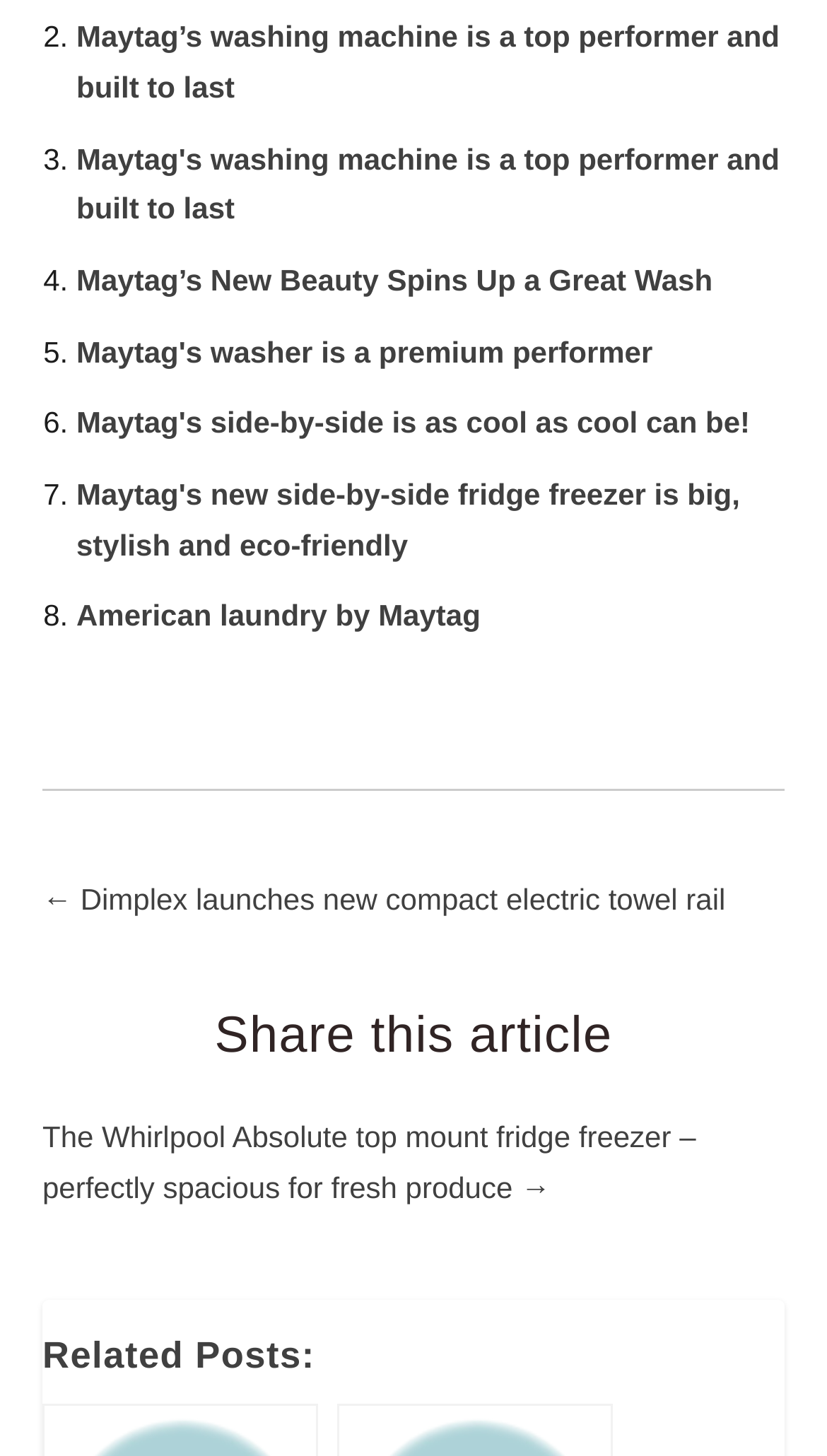Identify the bounding box coordinates for the UI element described by the following text: "American laundry by Maytag". Provide the coordinates as four float numbers between 0 and 1, in the format [left, top, right, bottom].

[0.092, 0.411, 0.581, 0.434]